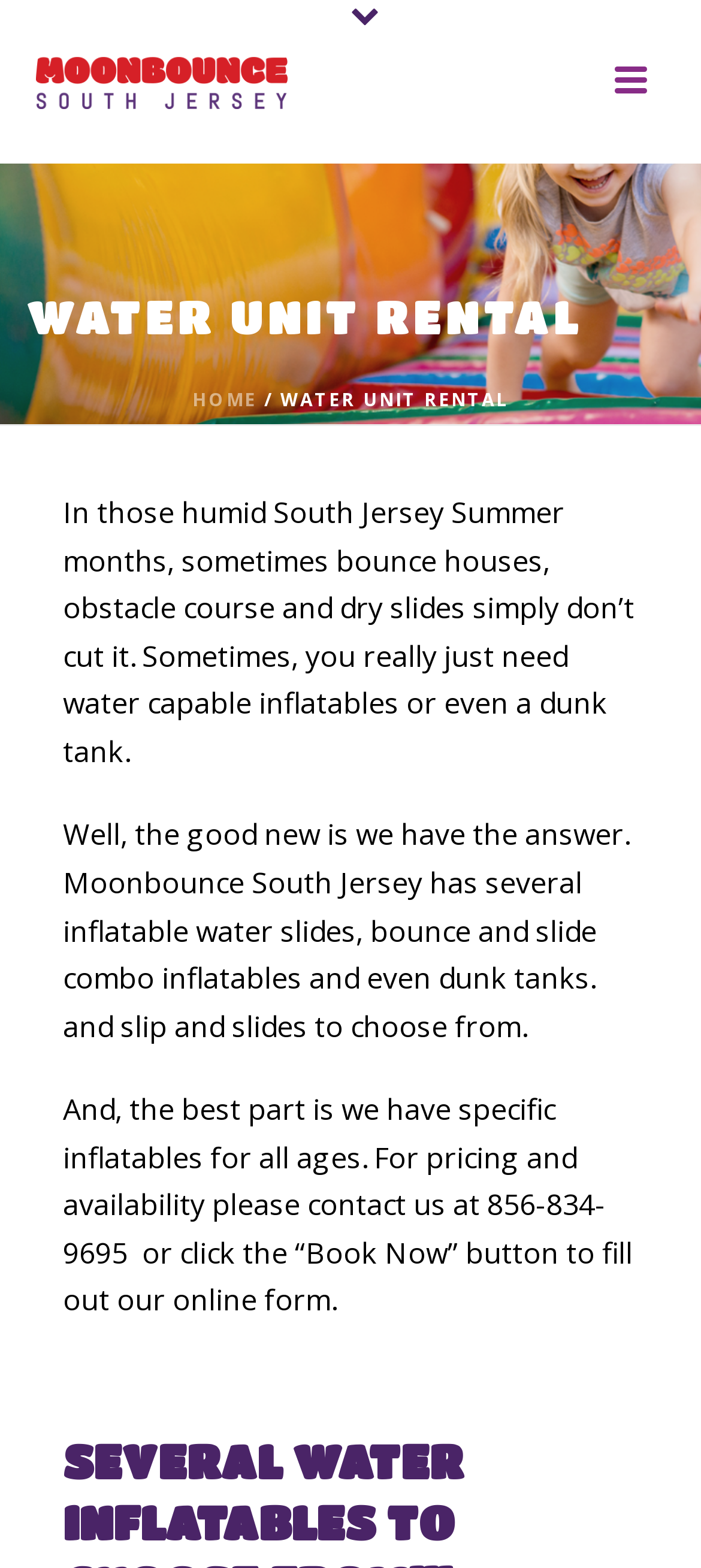What is the purpose of the inflatables mentioned on the webpage?
Based on the image, please offer an in-depth response to the question.

According to the webpage, the inflatables are mentioned as a solution for hot summer months when bounce houses, obstacle courses, and dry slides are not enough, implying that the purpose of the inflatables is to provide a way to cool off during hot weather.